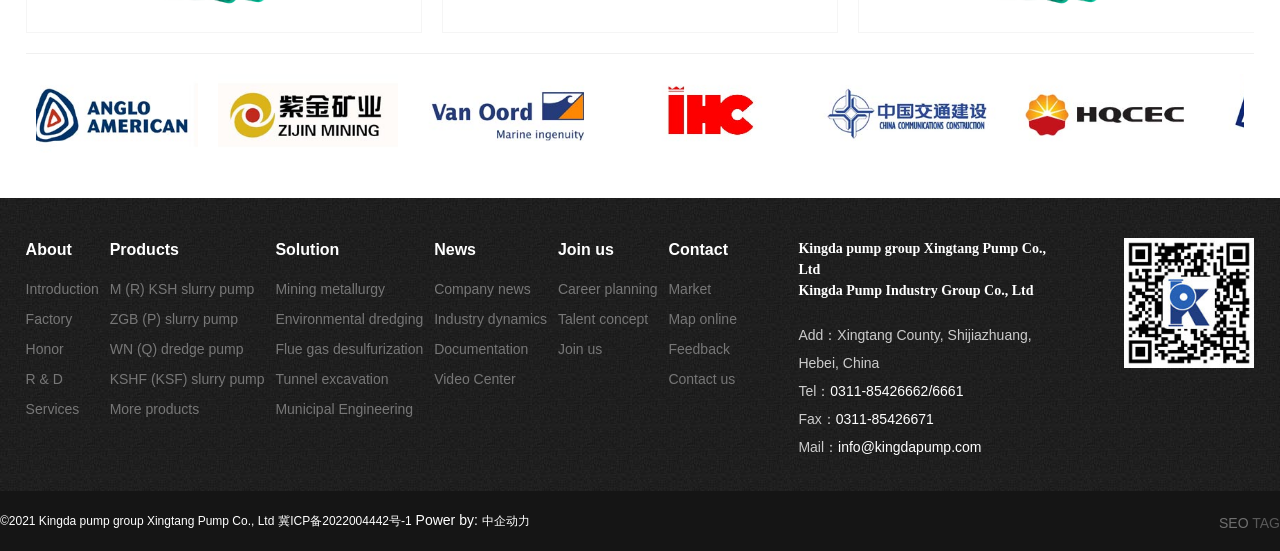Identify the bounding box of the HTML element described as: "Talent concept".

[0.436, 0.551, 0.514, 0.606]